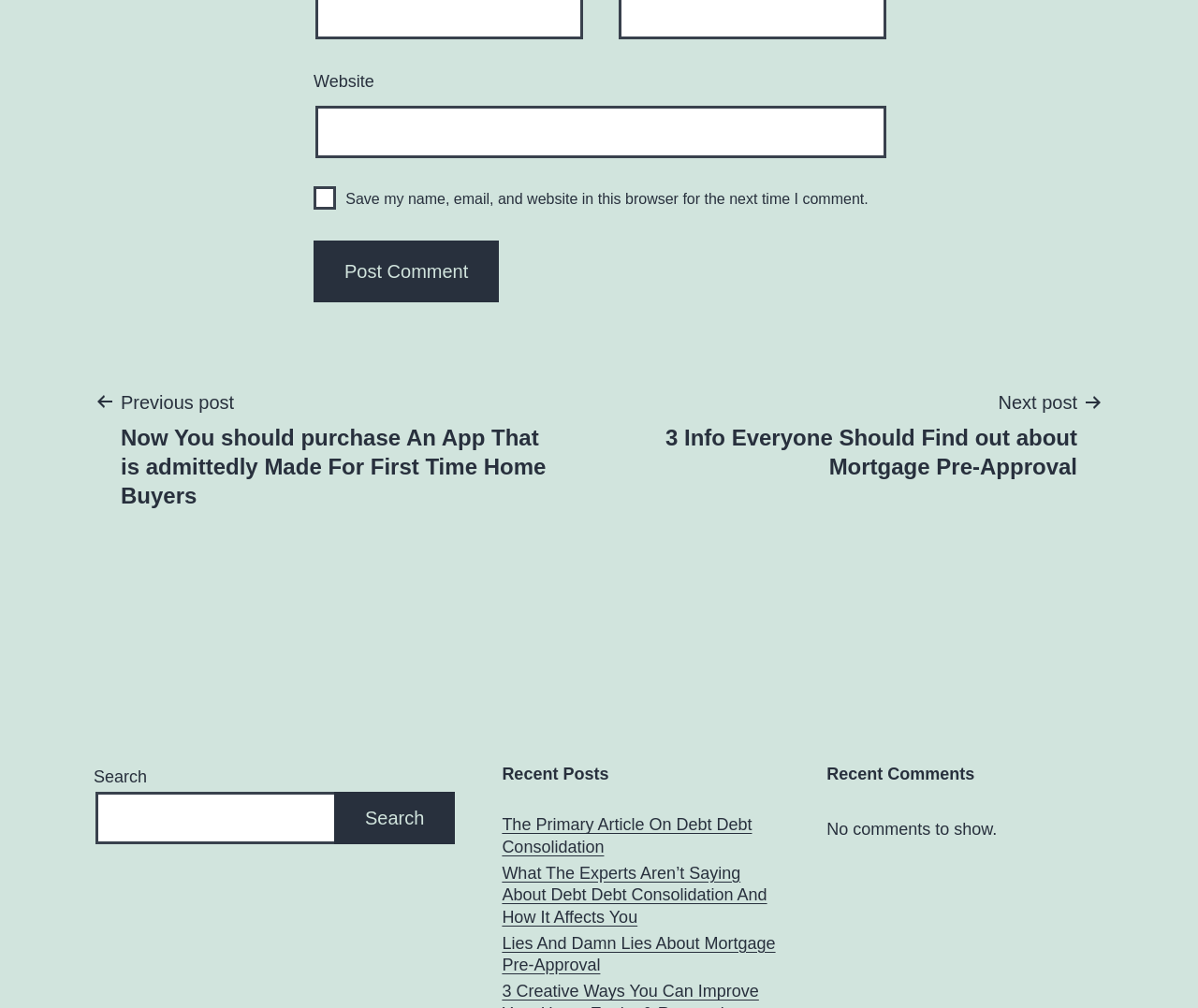Answer the question using only a single word or phrase: 
What is the function of the button at the bottom left?

Search